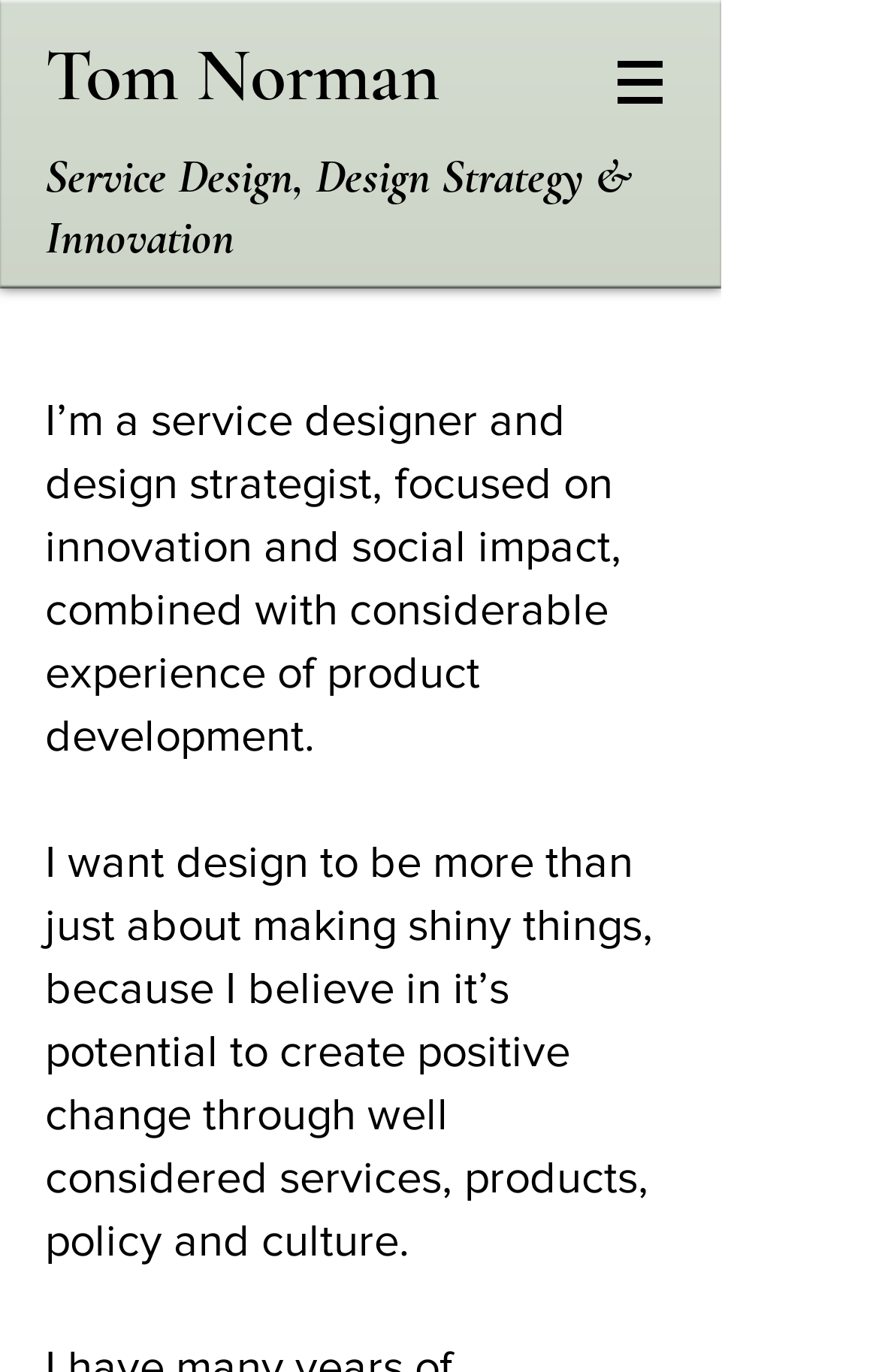Provide a single word or phrase answer to the question: 
What is the profession of Tom Norman?

Service designer